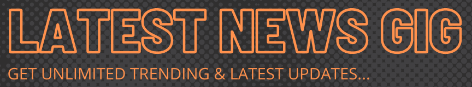Refer to the screenshot and answer the following question in detail:
What is the background of the logo?

The caption describes the logo as having a textured dark background, which implies that the background is not a solid color but has some texture to it, and it is also dark in color.